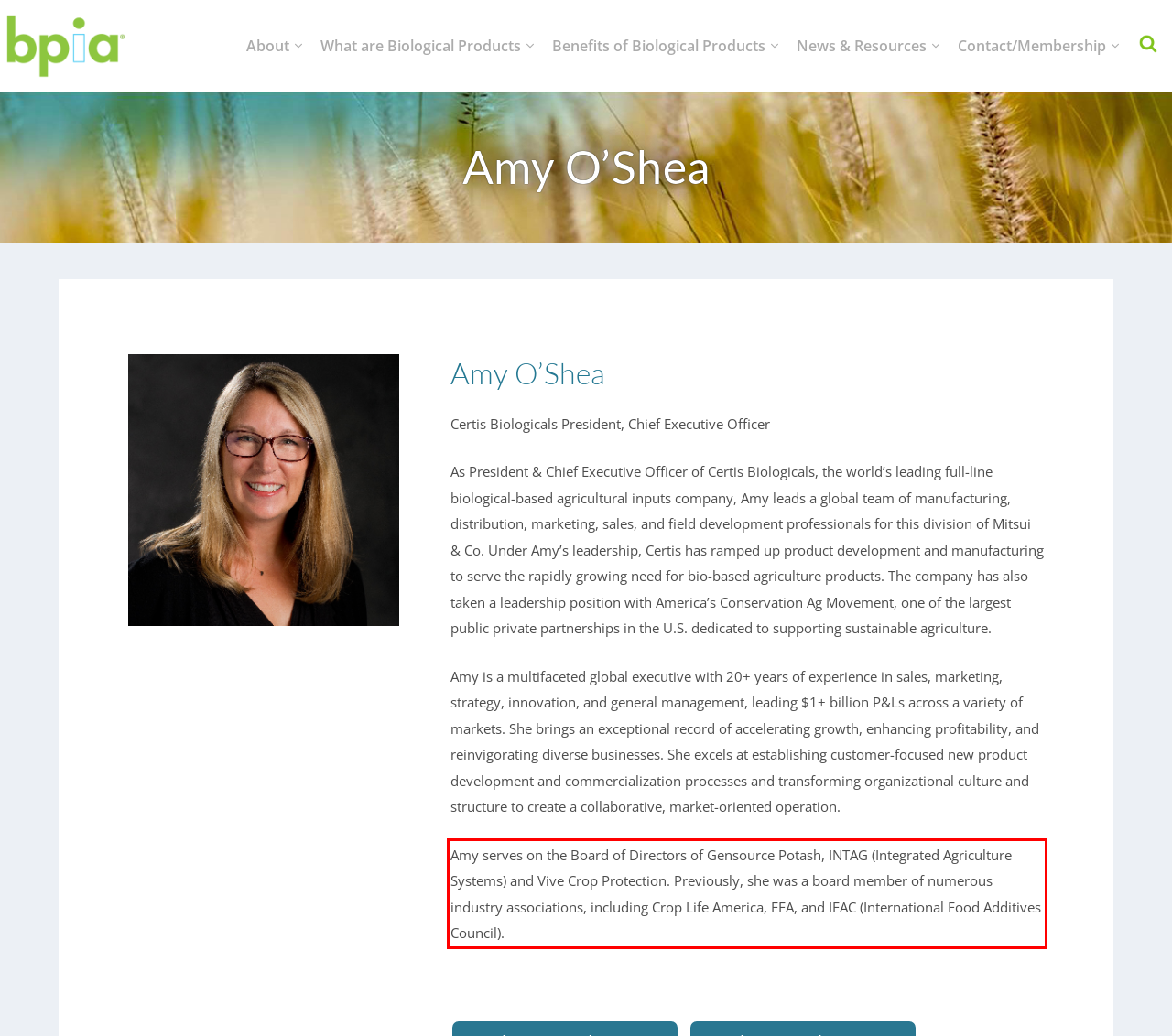Please identify the text within the red rectangular bounding box in the provided webpage screenshot.

Amy serves on the Board of Directors of Gensource Potash, INTAG (Integrated Agriculture Systems) and Vive Crop Protection. Previously, she was a board member of numerous industry associations, including Crop Life America, FFA, and IFAC (International Food Additives Council).